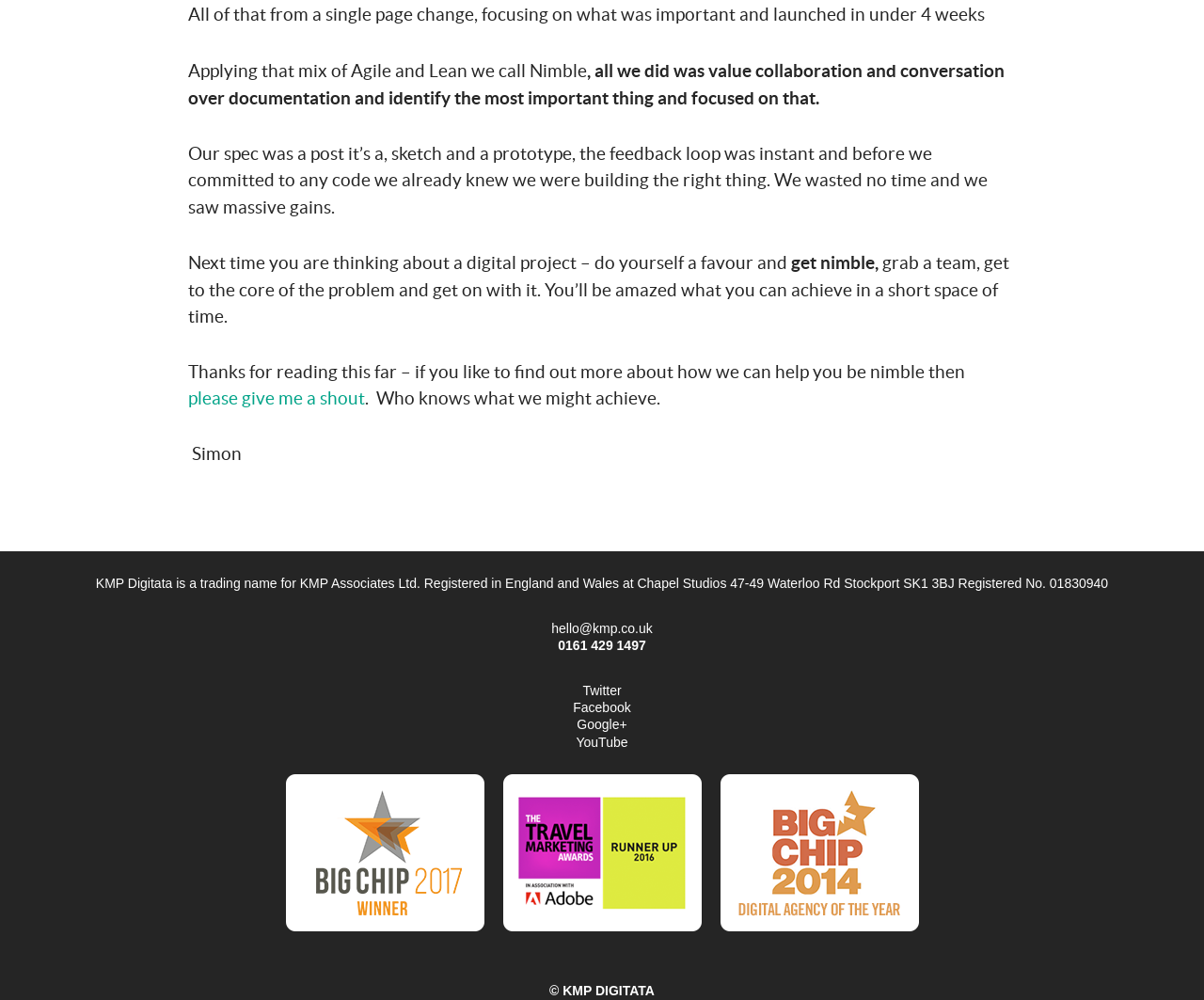Locate the UI element described as follows: "please give me a shout". Return the bounding box coordinates as four float numbers between 0 and 1 in the order [left, top, right, bottom].

[0.156, 0.389, 0.303, 0.408]